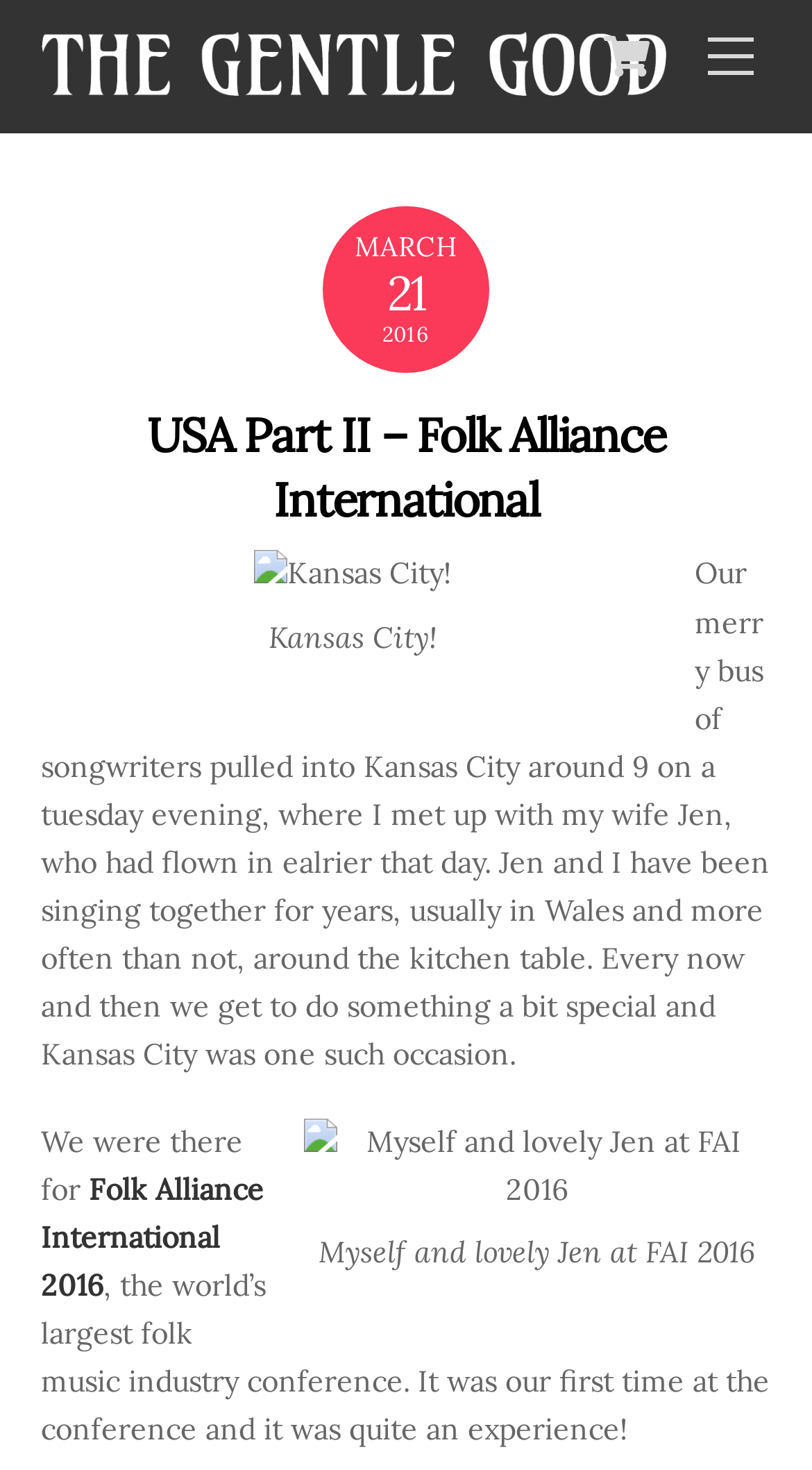Given the element description "Folk Alliance International 2016" in the screenshot, predict the bounding box coordinates of that UI element.

[0.05, 0.796, 0.324, 0.887]